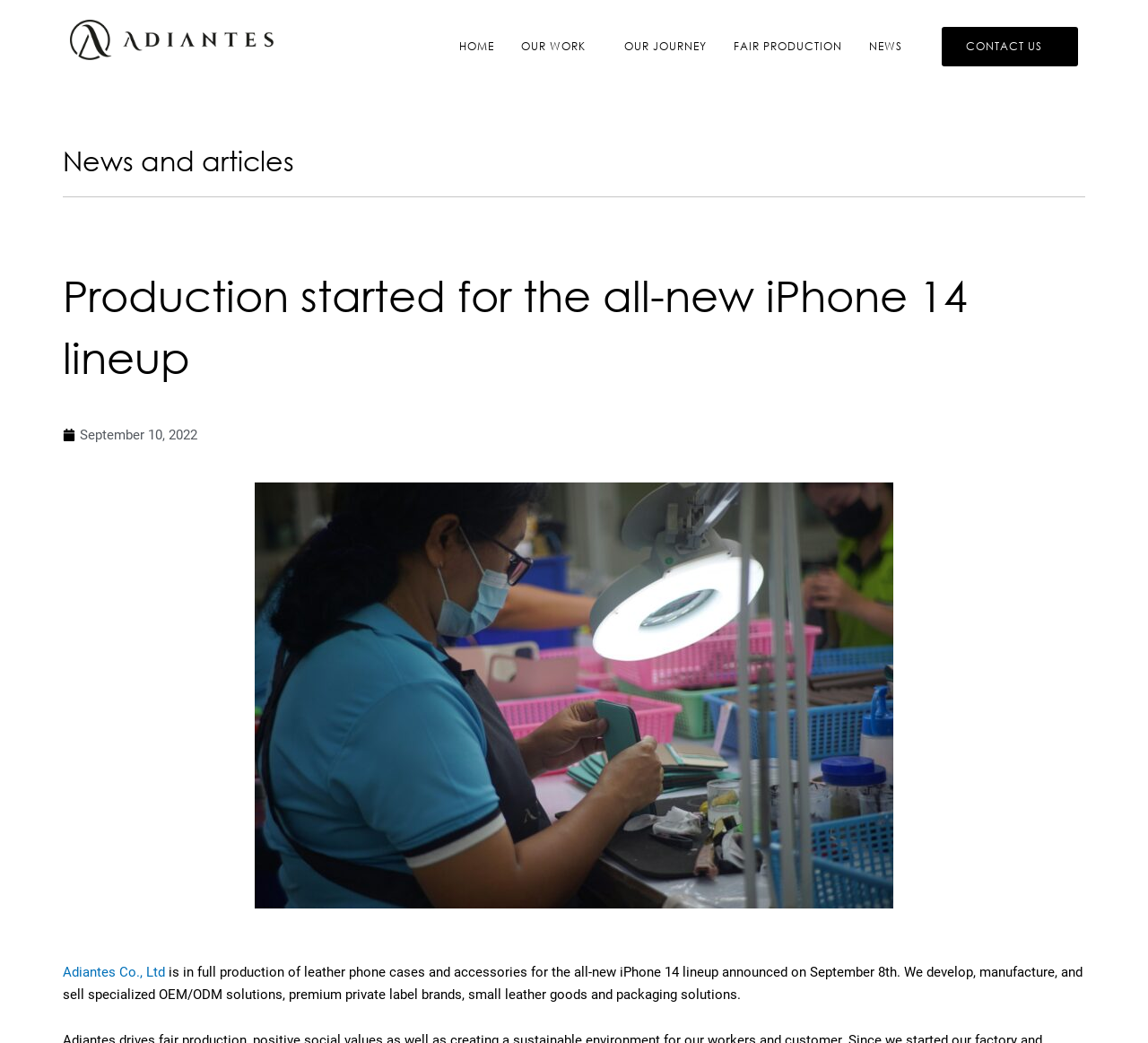Pinpoint the bounding box coordinates of the area that should be clicked to complete the following instruction: "check latest news on September 10, 2022". The coordinates must be given as four float numbers between 0 and 1, i.e., [left, top, right, bottom].

[0.055, 0.407, 0.172, 0.428]